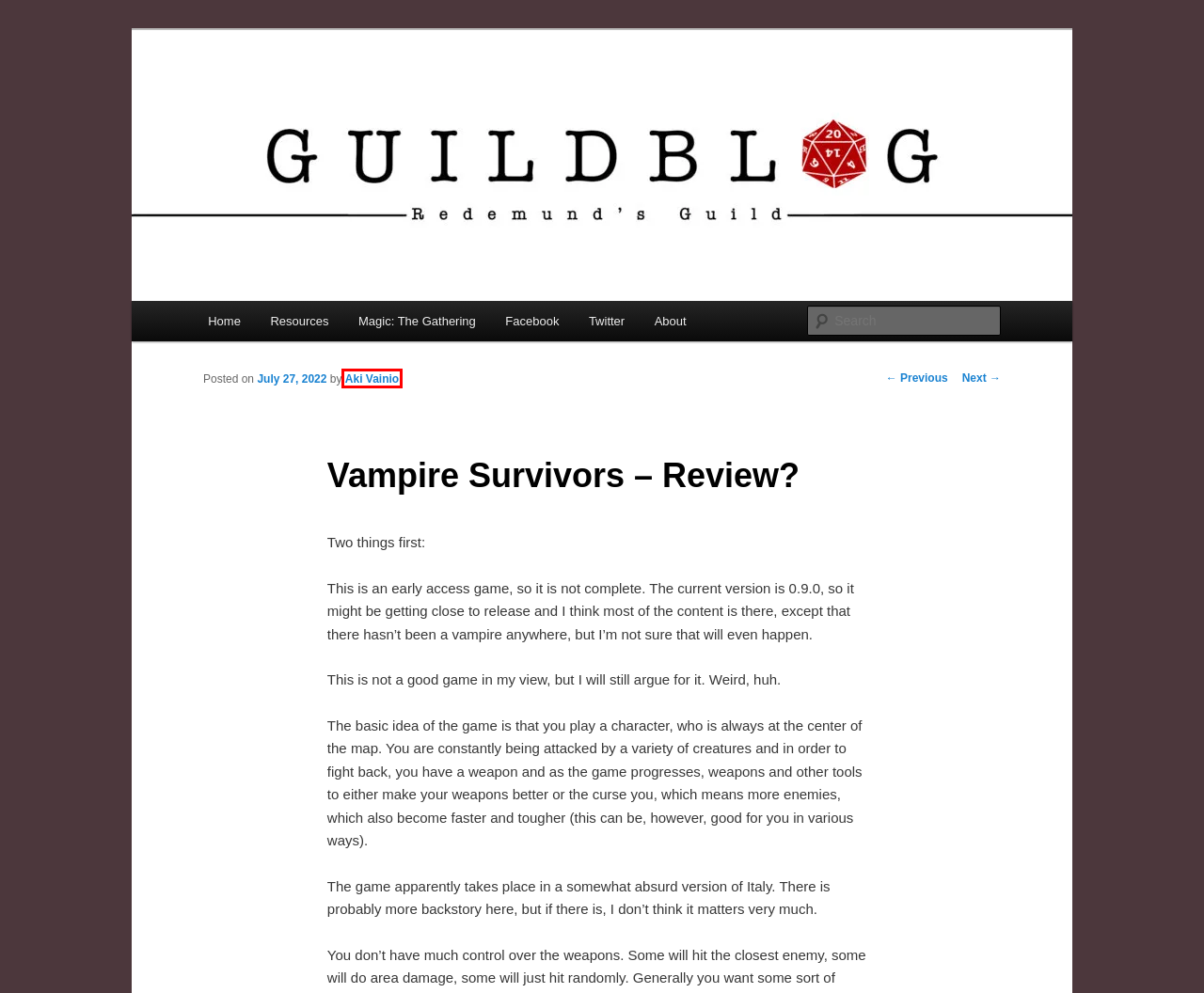Review the screenshot of a webpage that includes a red bounding box. Choose the most suitable webpage description that matches the new webpage after clicking the element within the red bounding box. Here are the candidates:
A. About | Guild Blog
B. MtG Arena Open Expected Value | Guild Blog
C. Teaching New MtG Players | Guild Blog
D. Aki Vainio | Guild Blog
E. Resources | Guild Blog
F. Magic: The Gathering | Guild Blog
G. Writing Fiction for the First Time in Over a Decade, pt. 2 | Guild Blog
H. Guild Blog | The Blog of Redemund's Guild

D